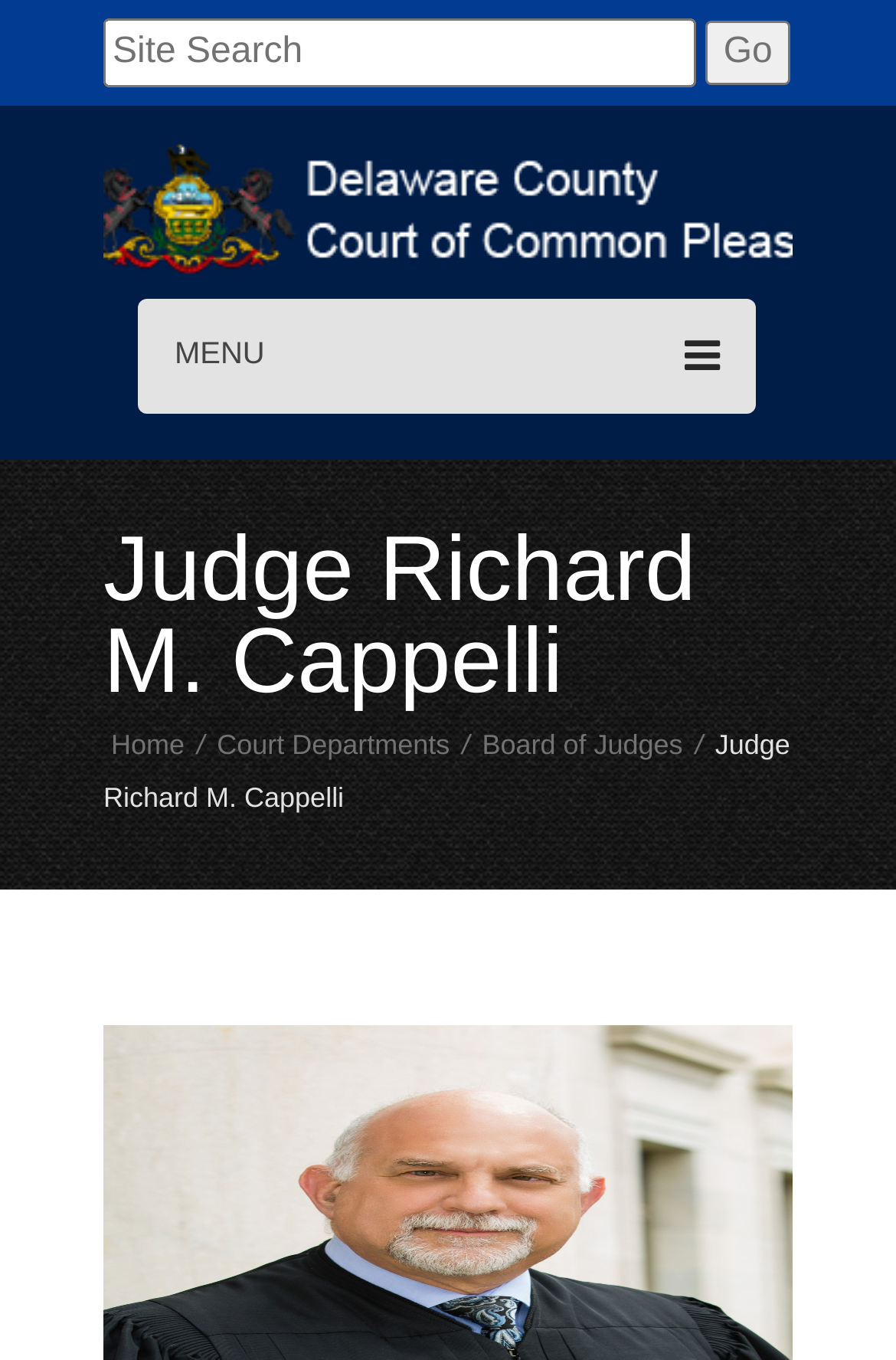Extract the bounding box coordinates of the UI element described by: "Board of Judges". The coordinates should include four float numbers ranging from 0 to 1, e.g., [left, top, right, bottom].

[0.538, 0.536, 0.762, 0.559]